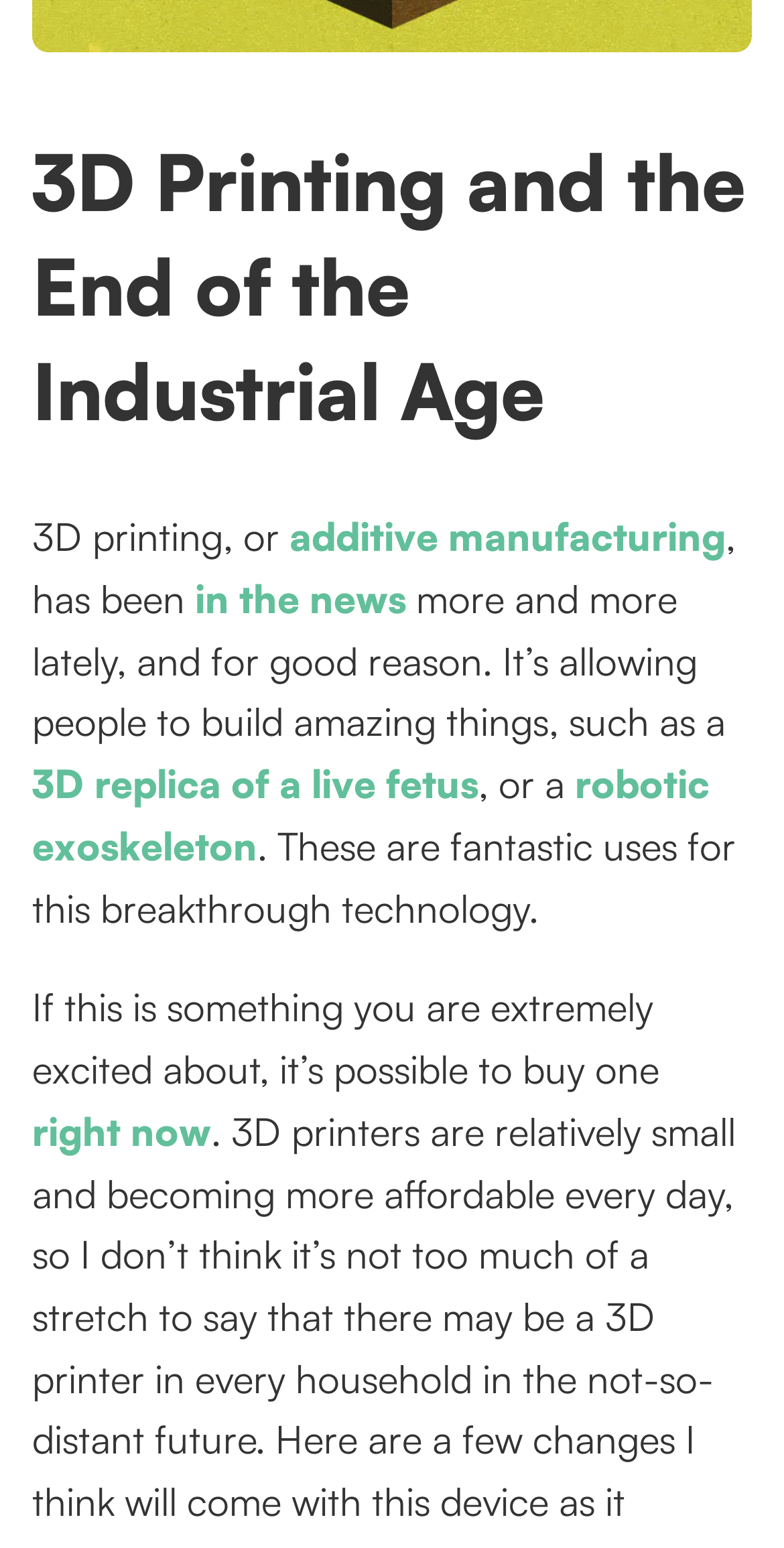Determine the bounding box coordinates for the UI element with the following description: "robotic exoskeleton". The coordinates should be four float numbers between 0 and 1, represented as [left, top, right, bottom].

[0.041, 0.491, 0.905, 0.562]